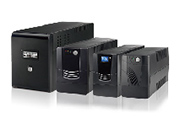Use a single word or phrase to answer the following:
How many years of experience does the manufacturer have?

Over 20 years